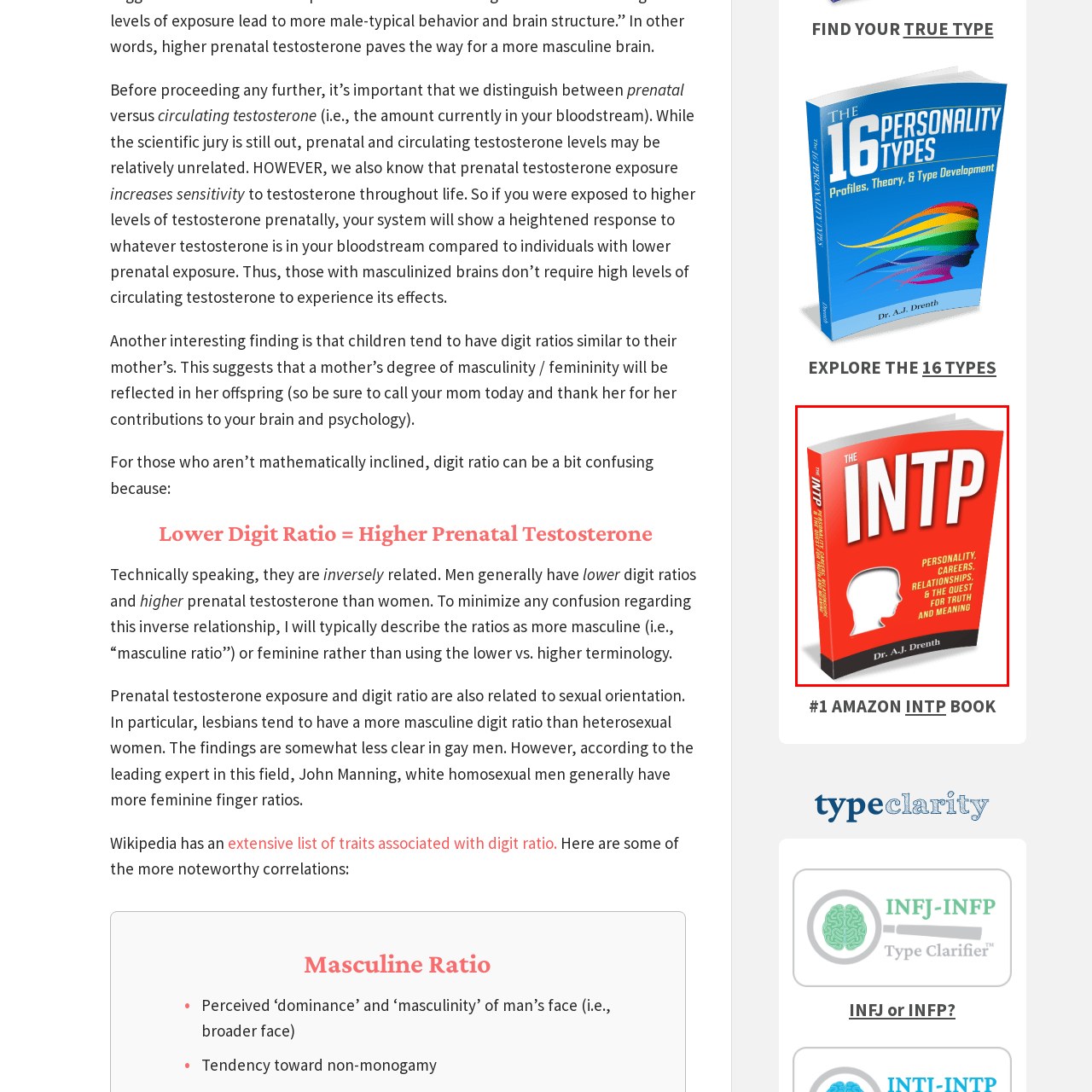Describe in detail the elements and actions shown in the image within the red-bordered area.

The image showcases the book titled "THE INTP," authored by Dr. A.J. Drenth. This engaging resource is designed to explore various aspects of the INTP personality type, emphasizing themes related to personality, careers, relationships, and the pursuit of truth and meaning. The cover is striking, featuring a bold red background with prominent white text that enhances its visibility. Additionally, an illustrative profile silhouette is included, symbolizing the introspective nature often associated with the INTP personality. This book serves as a valuable guide for individuals seeking a deeper understanding of themselves and how they interact with the world around them.